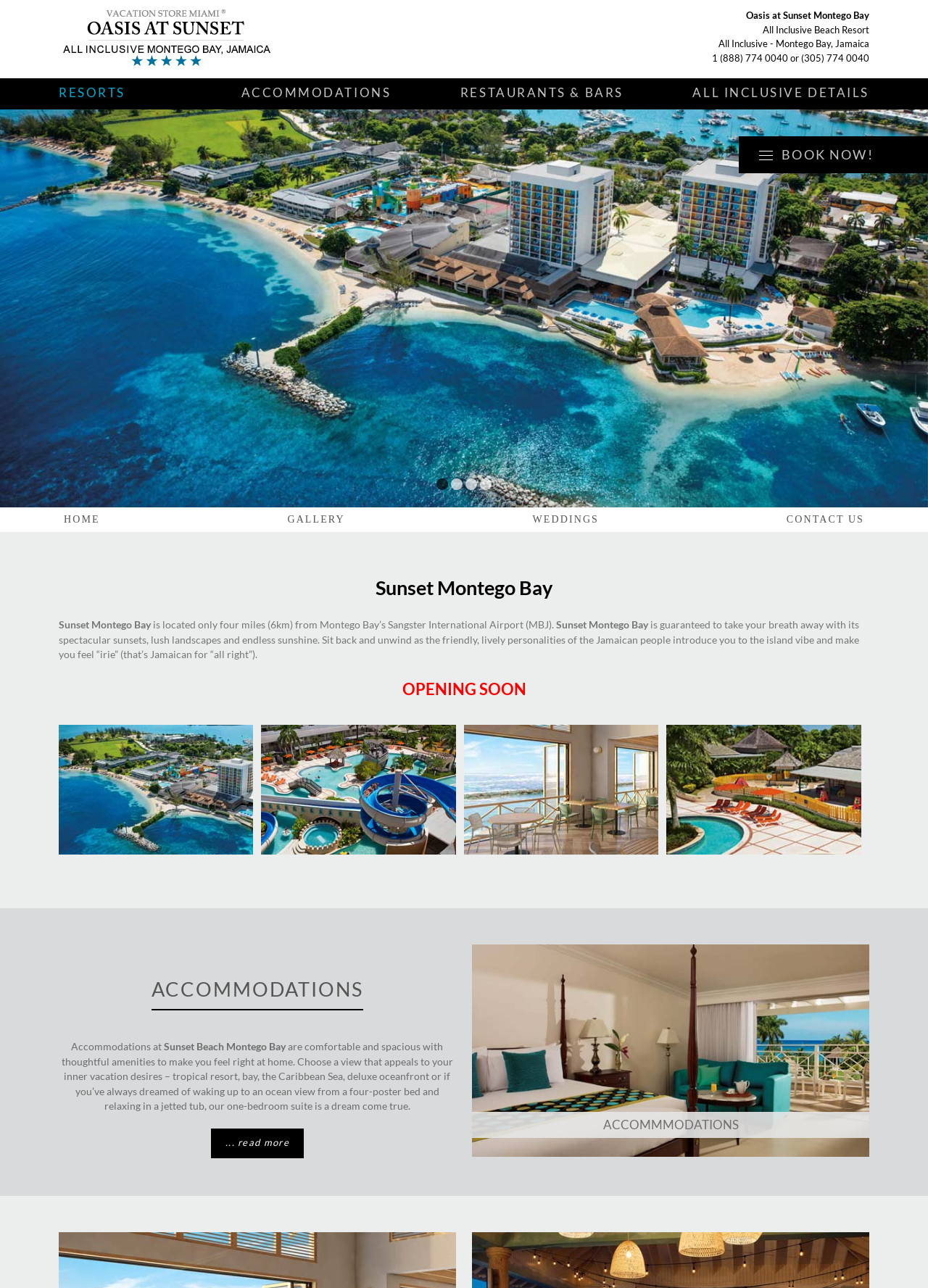Determine the title of the webpage and give its text content.

Sunset Montego Bay